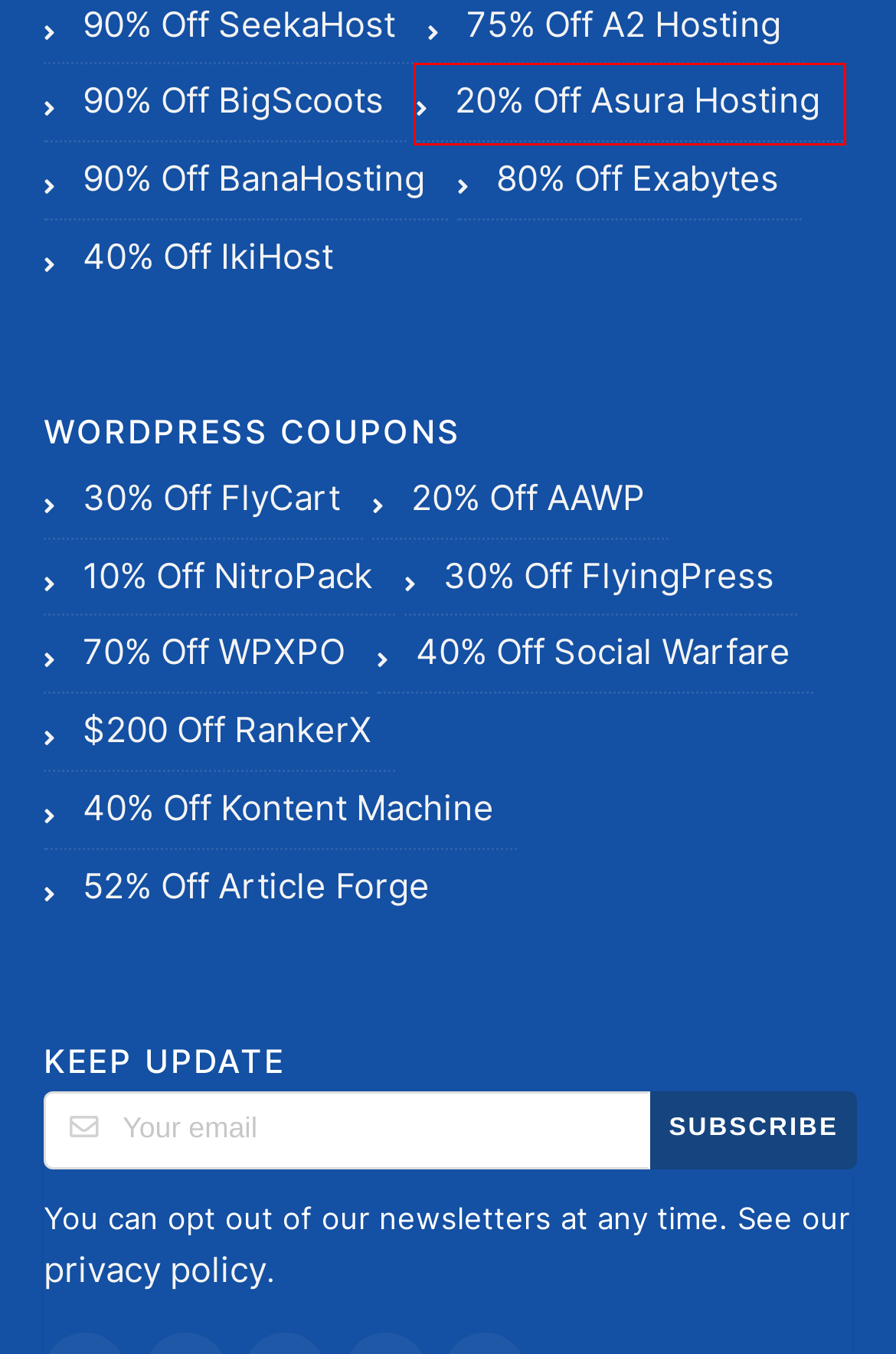Please examine the screenshot provided, which contains a red bounding box around a UI element. Select the webpage description that most accurately describes the new page displayed after clicking the highlighted element. Here are the candidates:
A. 40% Off IkiHost Coupon Code and InDepth Review 2024
B. 70% Off WPXPO Coupon & Discount Code - April 2024
C. $200 Off RankerX Coupon and Promo Code - June 2024
D. 80% Off Exabytes Promo Codes & Offers 2024 | wpVoyage (Previously GrabHosts)
E. 40% Off Kontent Machine Discount Code - Mar 2024
F. BanaHosting Coupon & Promo Code 2024 | Flat 90% Off
G. 10% Off Nitropack Coupon and Promo Code - June 2024
H. 20% Off Asura Hosting Coupon & Promo Code - June 2024

H